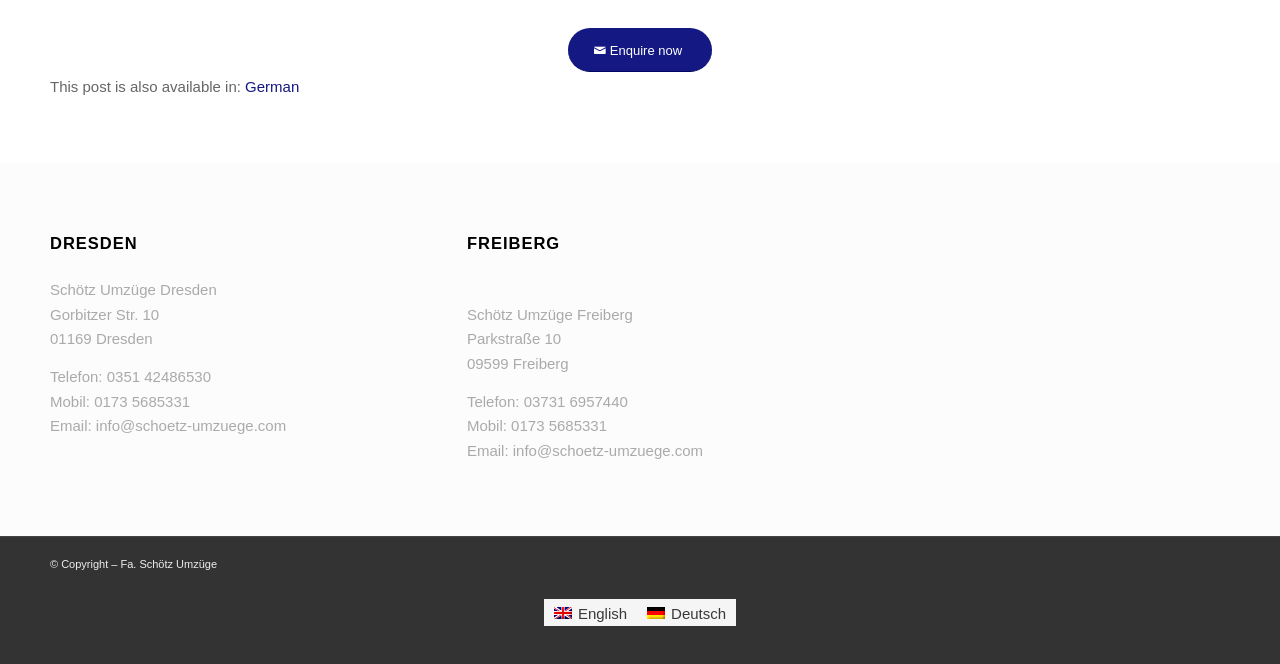Answer the following inquiry with a single word or phrase:
What is the address of Schötz Umzüge in Dresden?

Gorbitzer Str. 10, 01169 Dresden